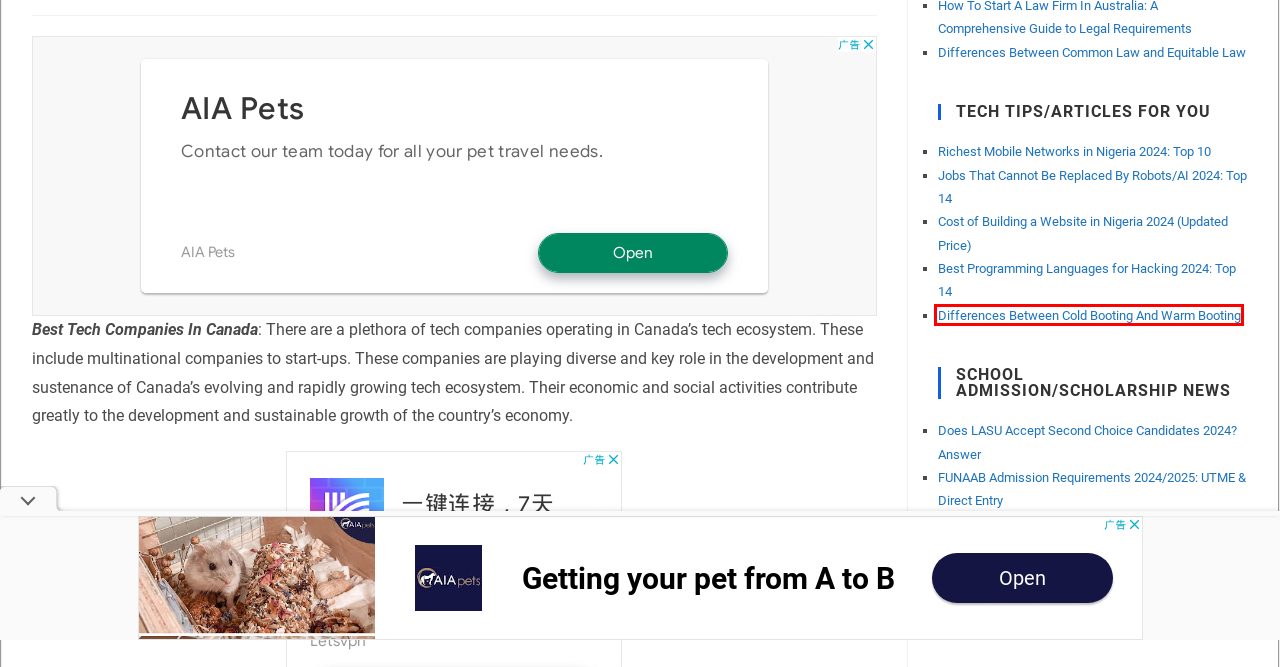Given a screenshot of a webpage with a red bounding box highlighting a UI element, choose the description that best corresponds to the new webpage after clicking the element within the red bounding box. Here are your options:
A. Differences Between Cold Booting And Warm Booting - Bscholarly
B. FUNAAB Admission Requirements 2024/2025: UTME & Direct Entry - Bscholarly
C. Differences Between Common Law and Equitable Law - Bscholarly
D. Twelve (12) Factors that Affect Efficiency of Labour - Bscholarly
E. Seyi Vibez Networth 2024: Sources of Income, Cars & Houses
F. Most Powerful Egyptian Gods (With Pictures): Top 7 Strongest - Bscholarly
G. Does LASU Accept Second Choice Candidates 2024? Answer - Bscholarly
H. Richest Mobile Networks in Nigeria 2024: Top 10 - Bscholarly

A